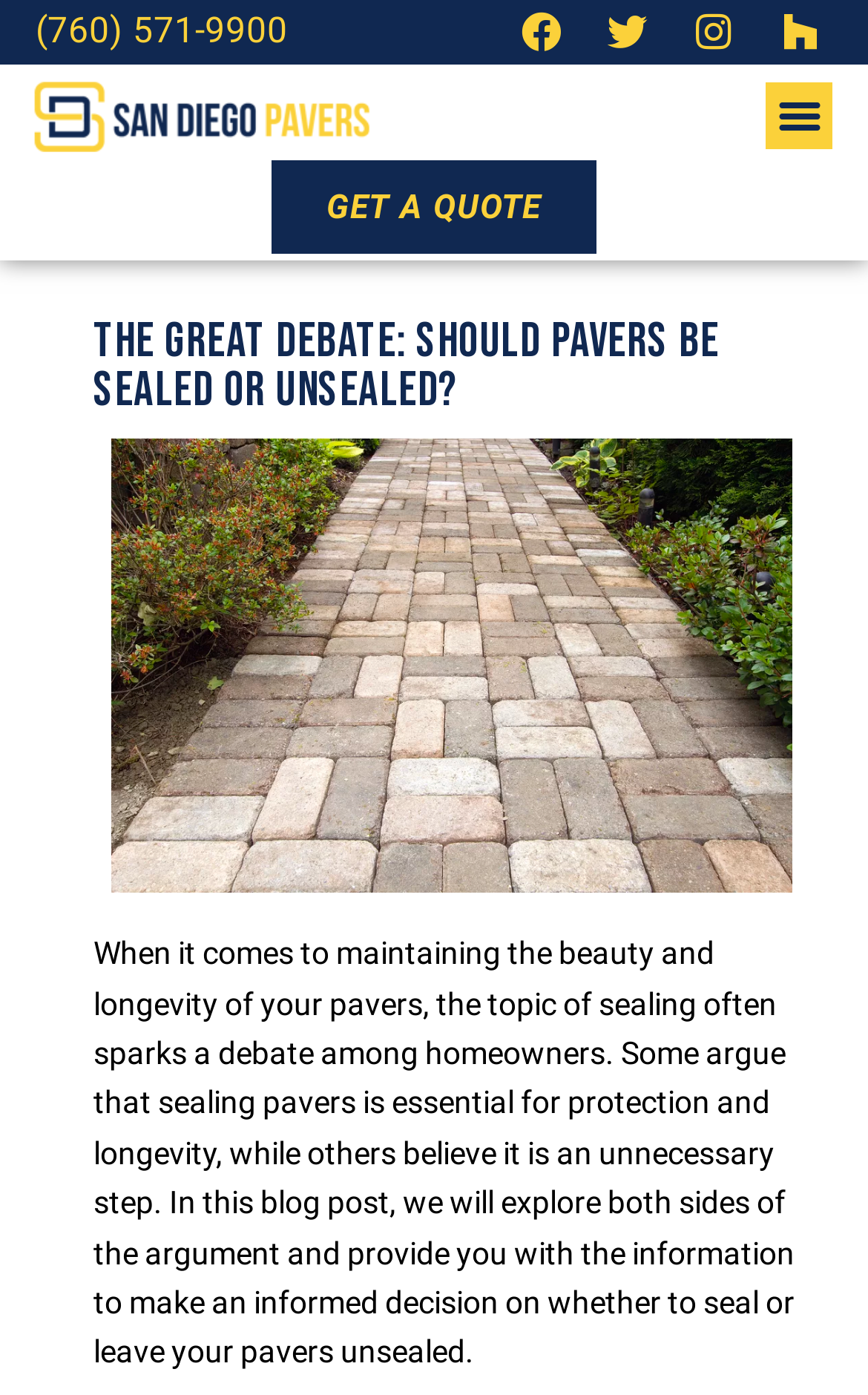Based on the image, provide a detailed and complete answer to the question: 
What is the topic of the blog post on the webpage?

I read the StaticText element on the webpage, which describes a blog post about the debate on whether to seal or leave pavers unsealed, and the topic is about maintaining the beauty and longevity of pavers.